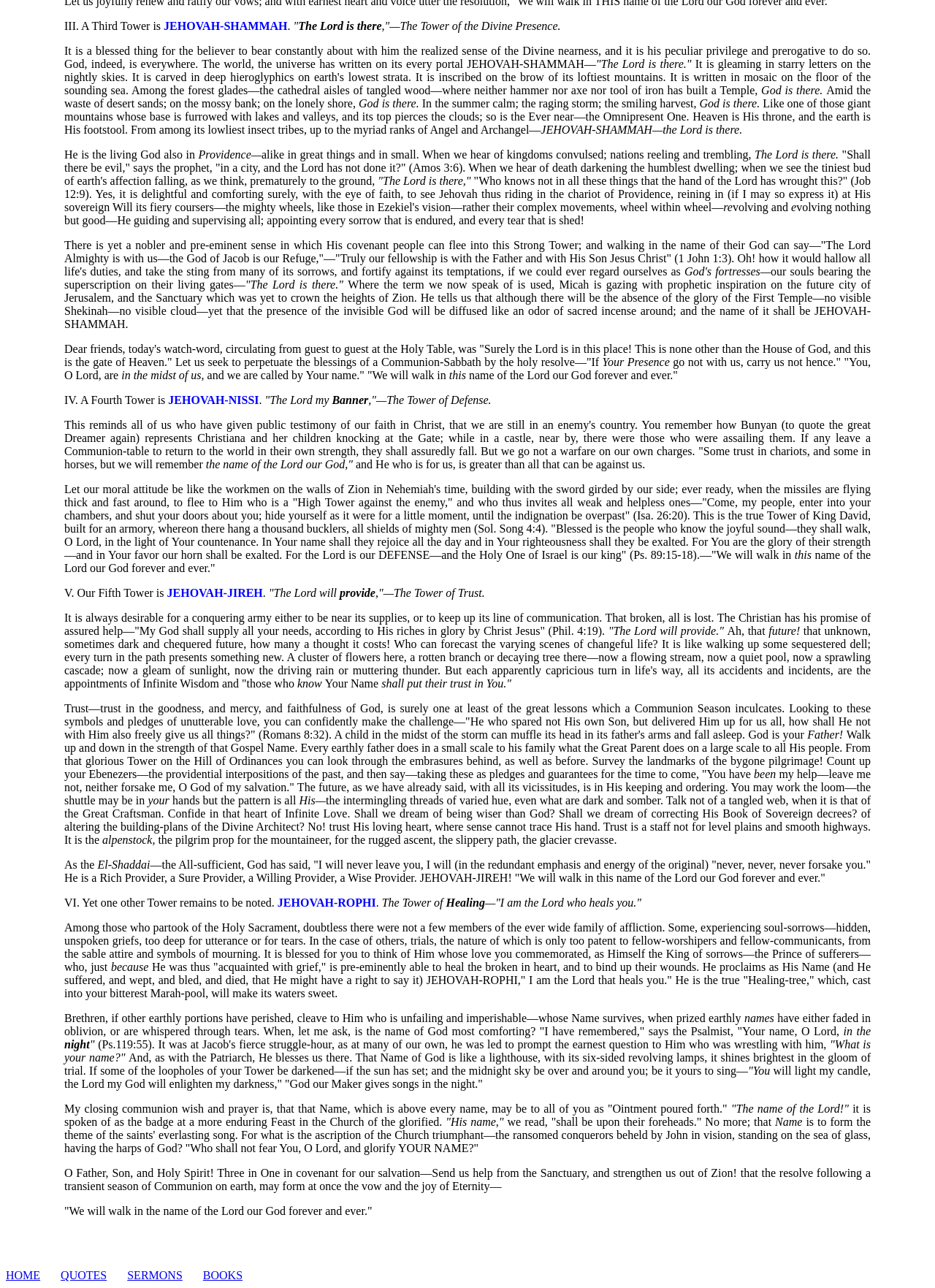What is the name of the Lord mentioned in the text?
Answer the question with just one word or phrase using the image.

JEHOVAH-SHAMMAH